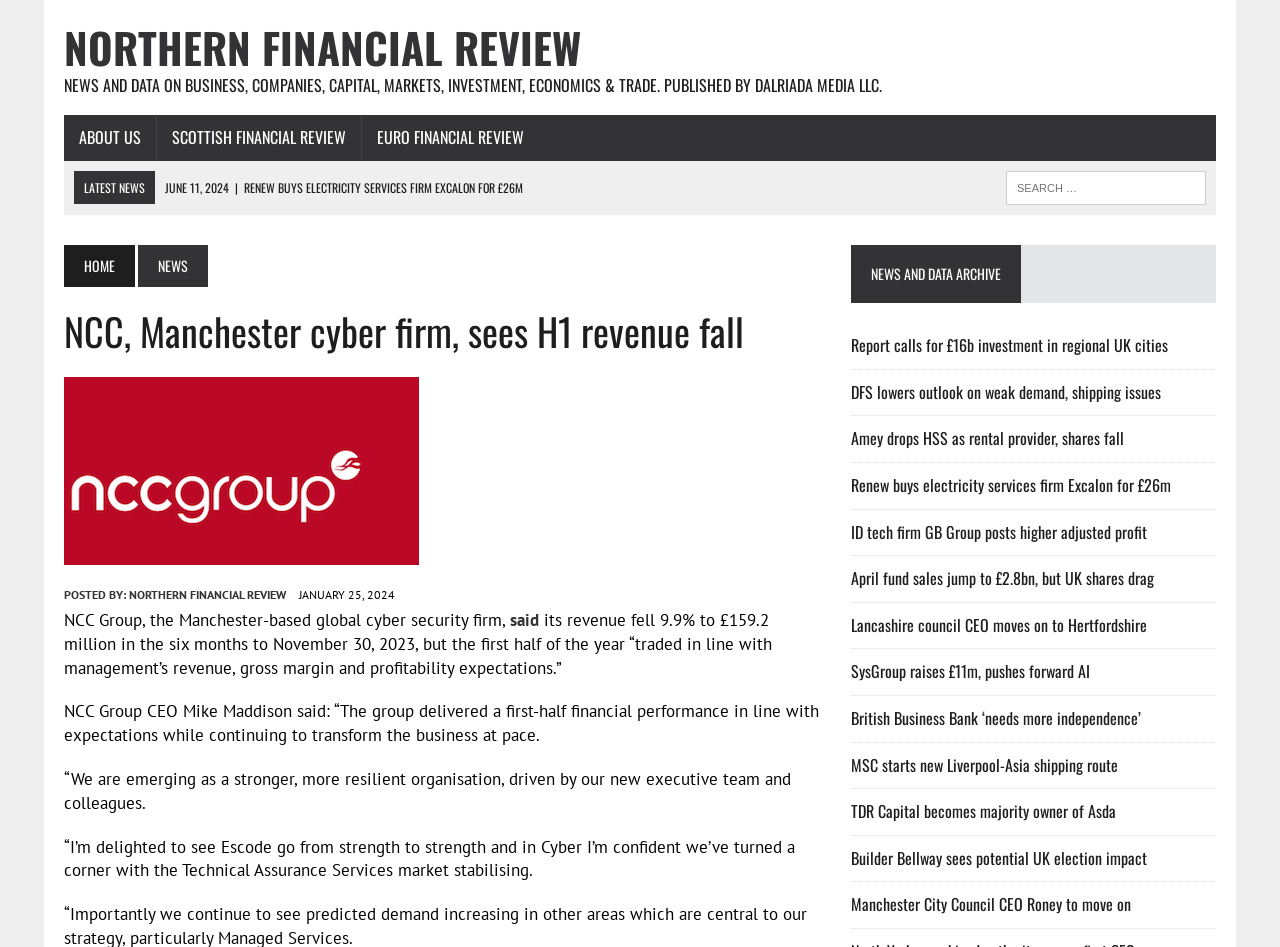Identify the bounding box coordinates for the UI element that matches this description: "About us".

[0.05, 0.122, 0.122, 0.17]